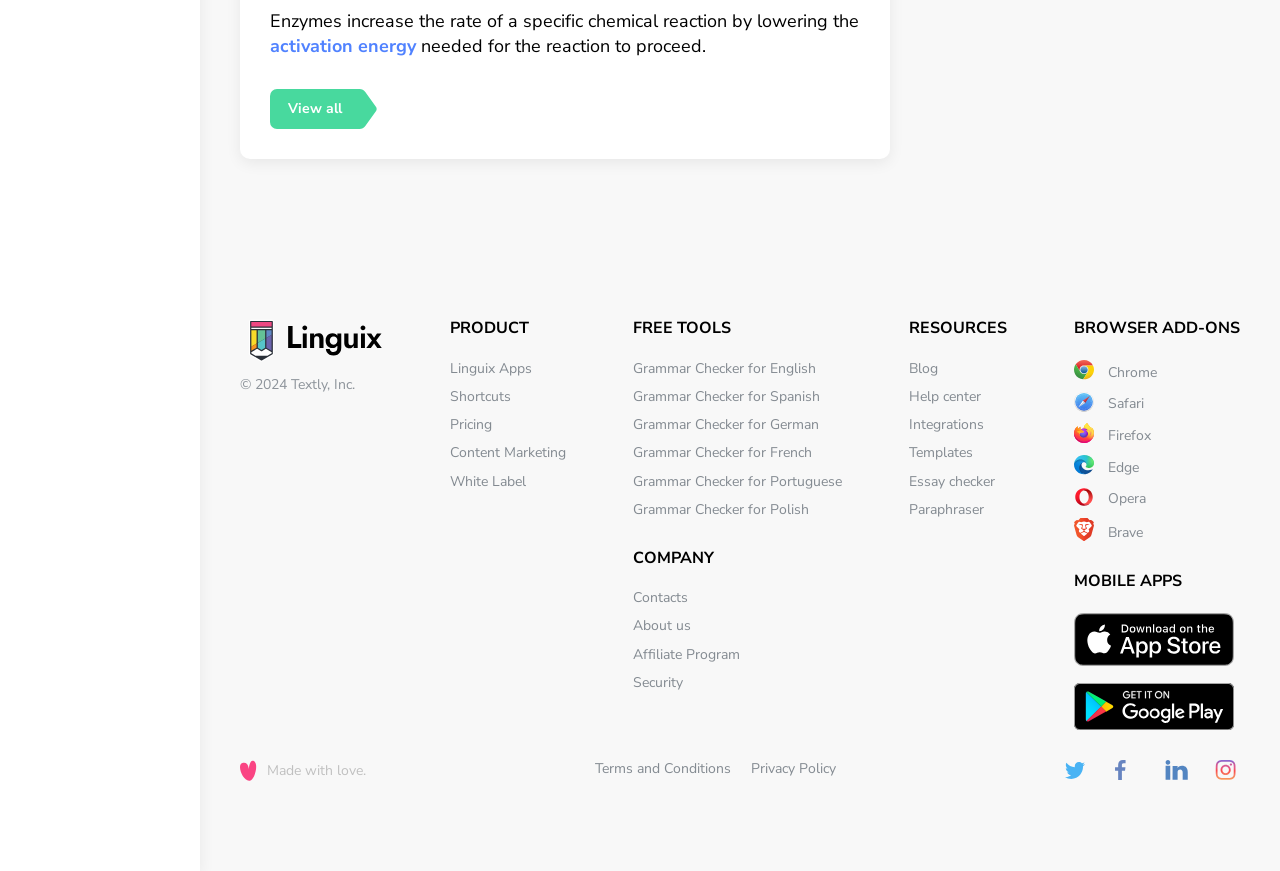What is the purpose of enzymes?
Make sure to answer the question with a detailed and comprehensive explanation.

According to the StaticText element with OCR text 'Enzymes increase the rate of a specific chemical reaction by lowering the', enzymes are used to increase the rate of a specific chemical reaction.